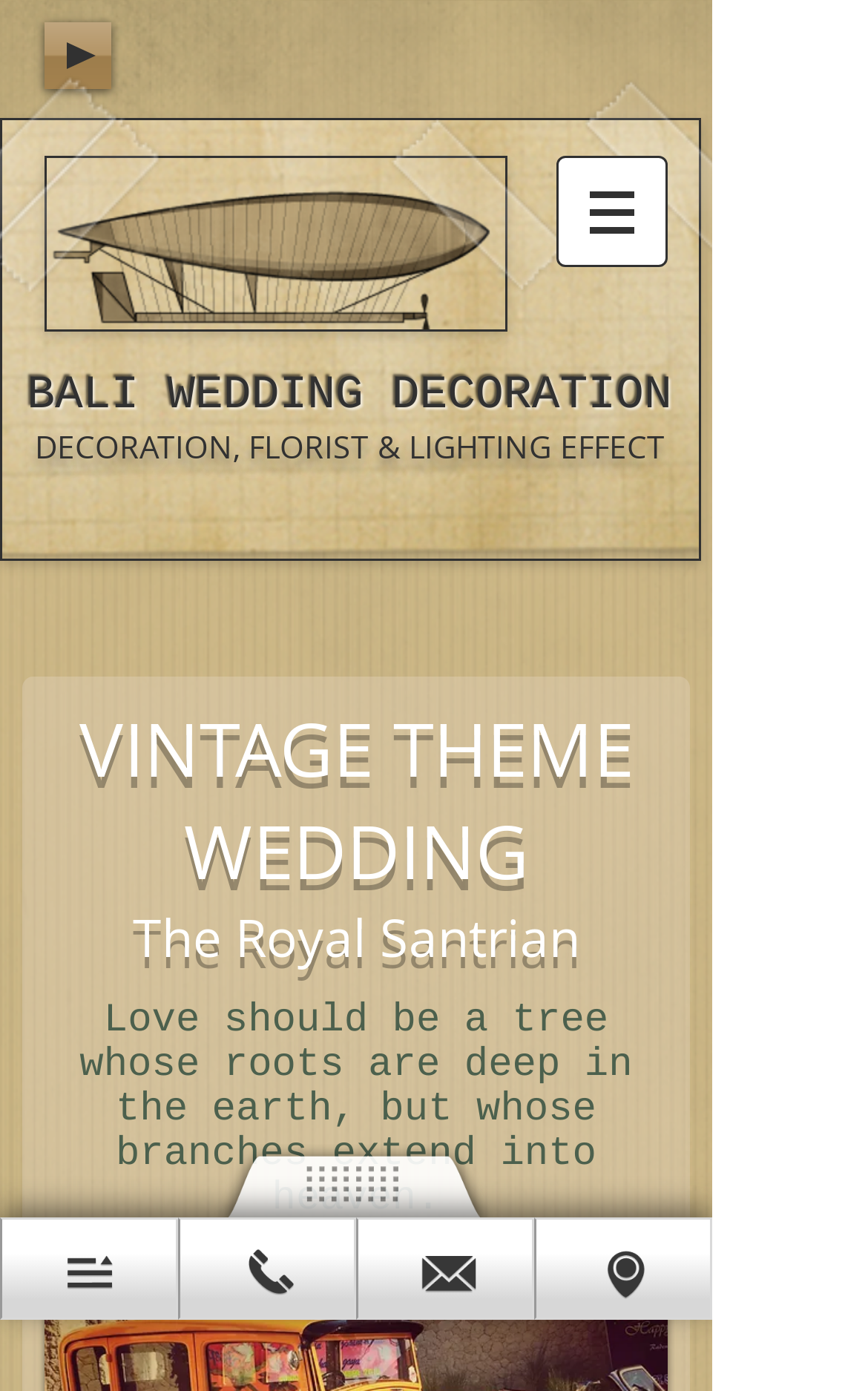What is the category of the website's services?
From the screenshot, supply a one-word or short-phrase answer.

Wedding decoration